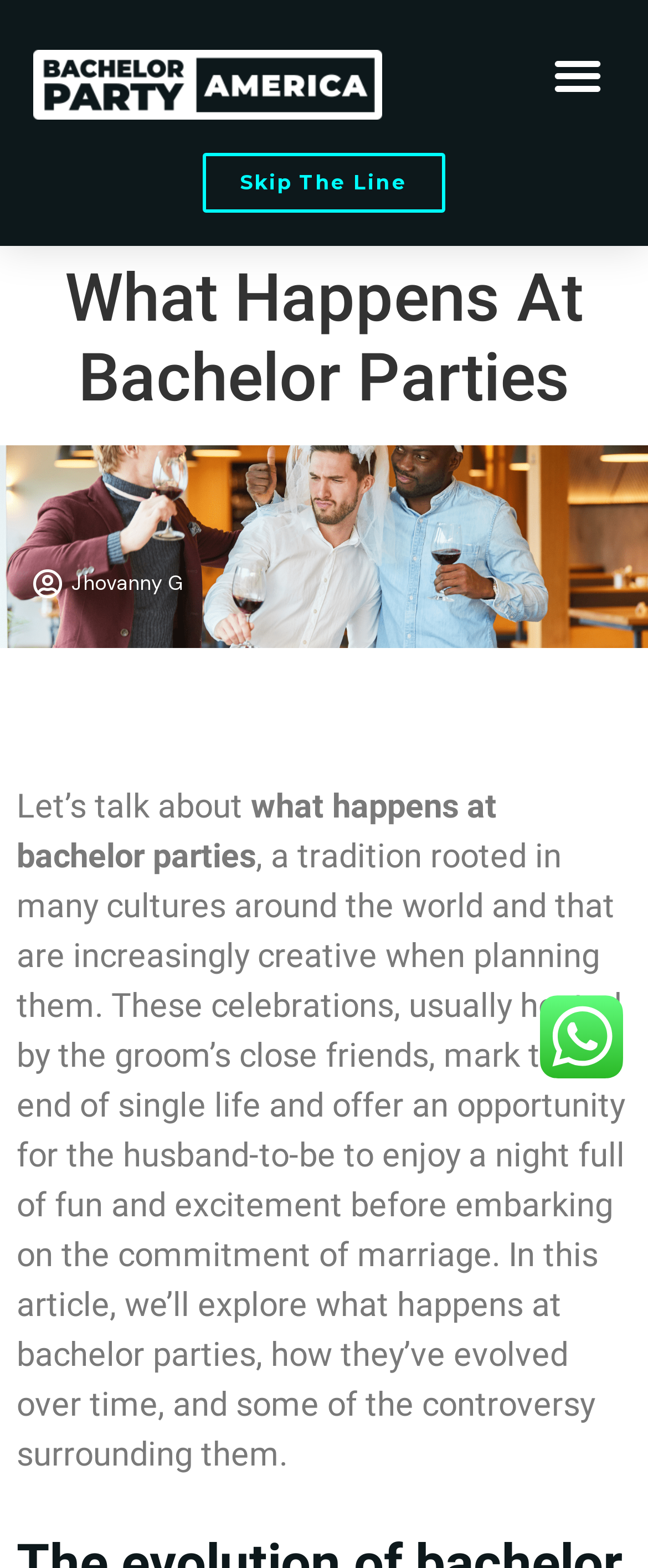Consider the image and give a detailed and elaborate answer to the question: 
What is the author's name?

The author's name is mentioned as Jhovanny G, which is linked to another webpage, suggesting that it might be a profile or a portfolio page.